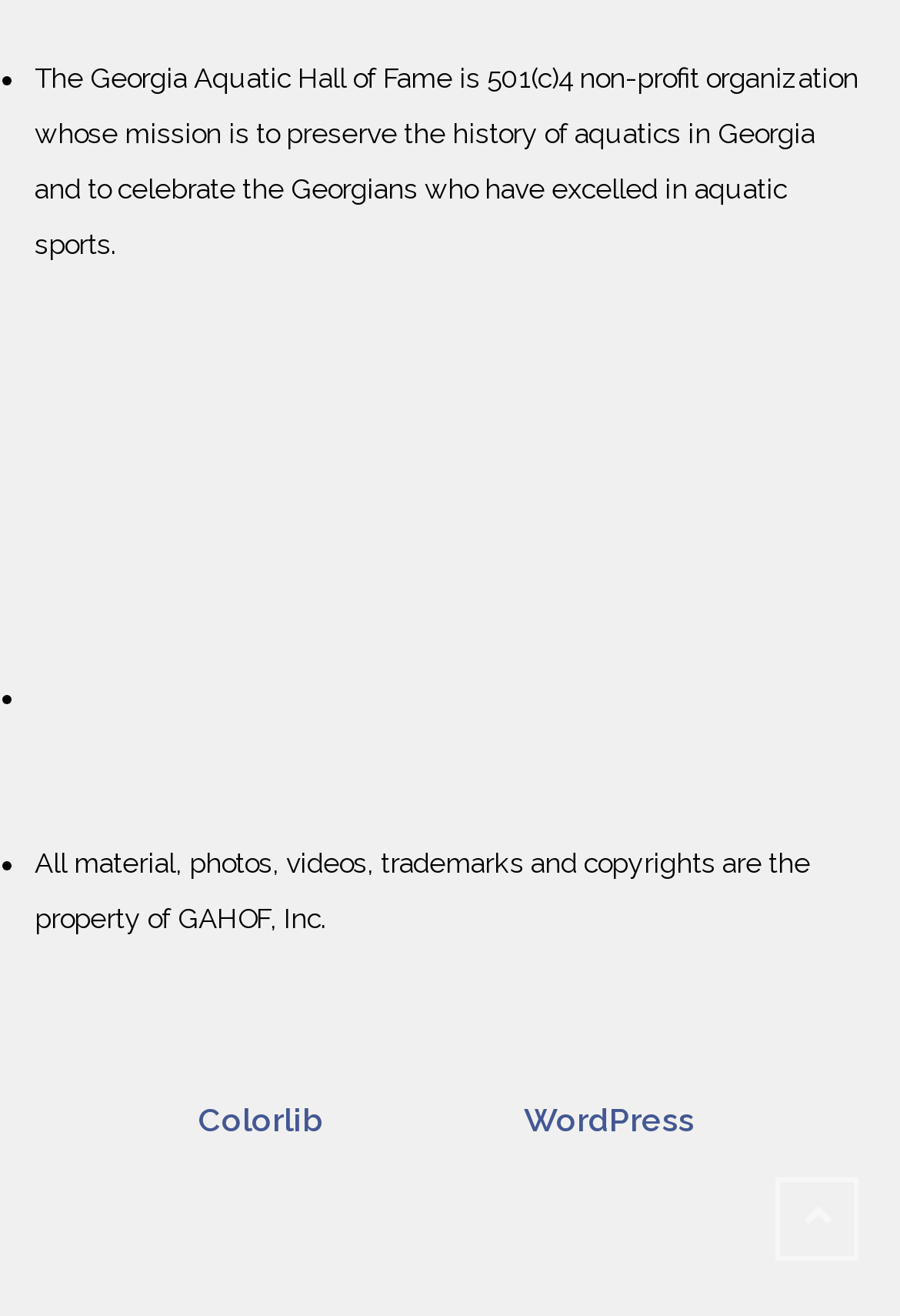What is the type of organization the Georgia Aquatic Hall of Fame is?
Look at the image and answer with only one word or phrase.

501(c)4 non-profit